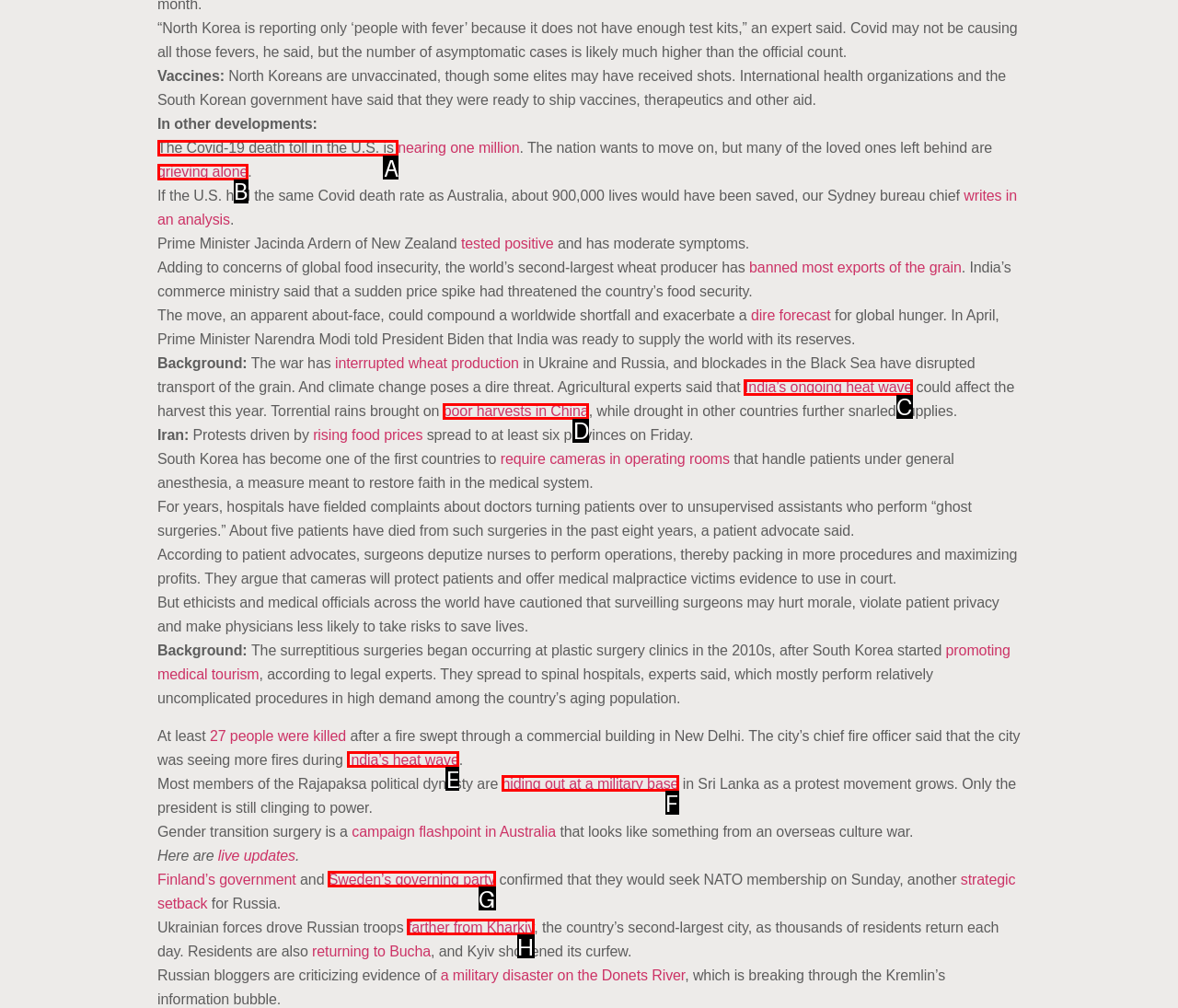Point out the correct UI element to click to carry out this instruction: read about Covid-19 death toll in the U.S.
Answer with the letter of the chosen option from the provided choices directly.

A